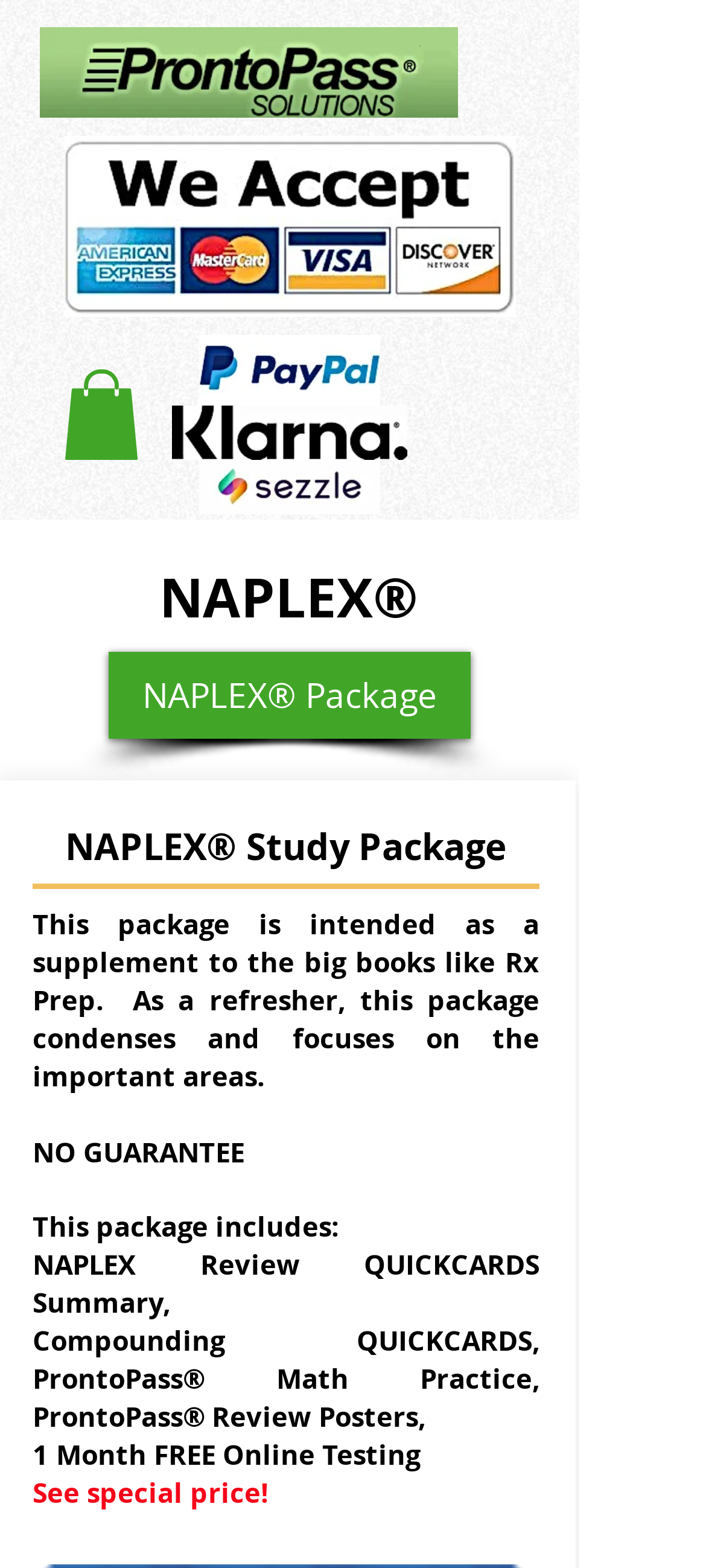What is the logo at the top left corner?
Please answer using one word or phrase, based on the screenshot.

Pronto Pass Solutions Logo